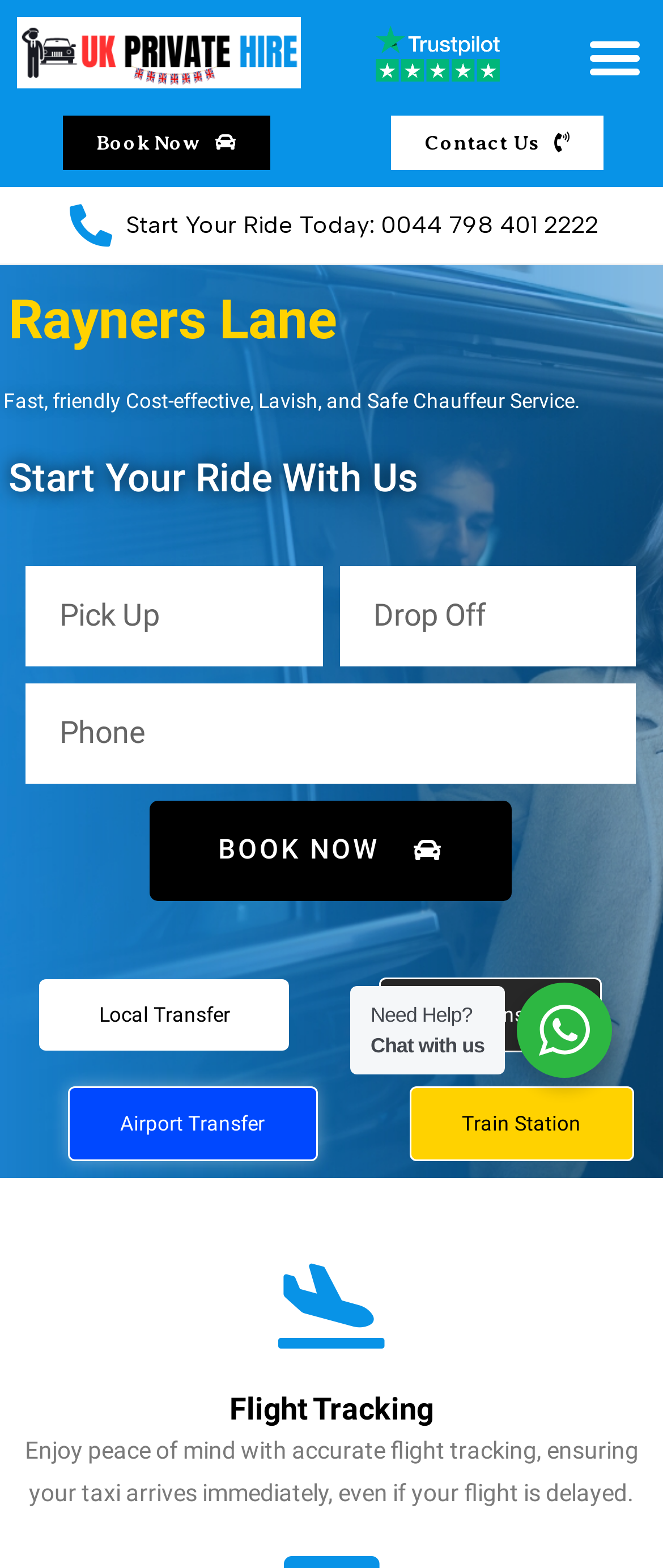Identify the bounding box coordinates of the section that should be clicked to achieve the task described: "Click the Menu Toggle button".

[0.866, 0.011, 0.989, 0.063]